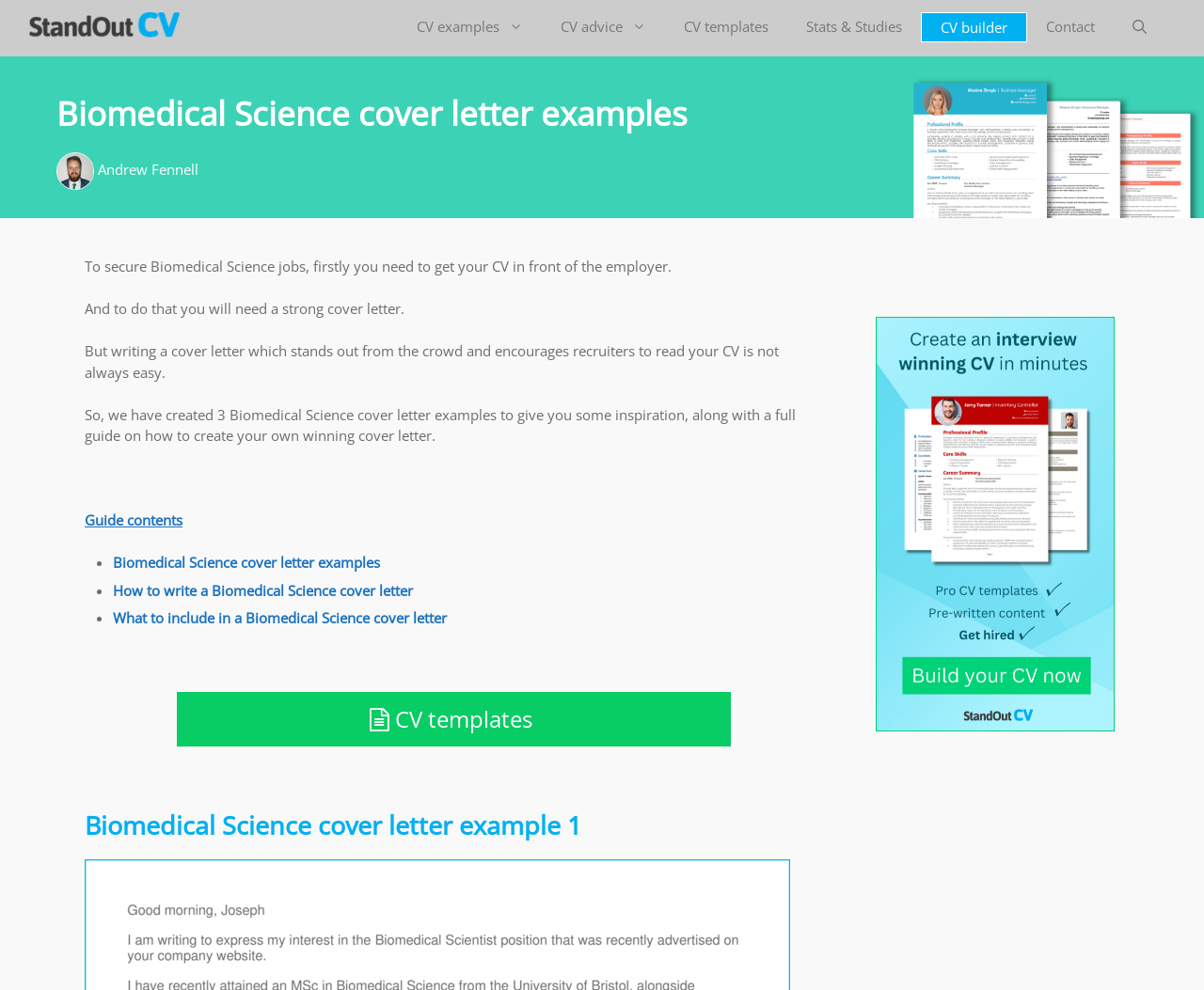Please identify the bounding box coordinates of the element I need to click to follow this instruction: "View CV templates".

[0.147, 0.72, 0.607, 0.739]